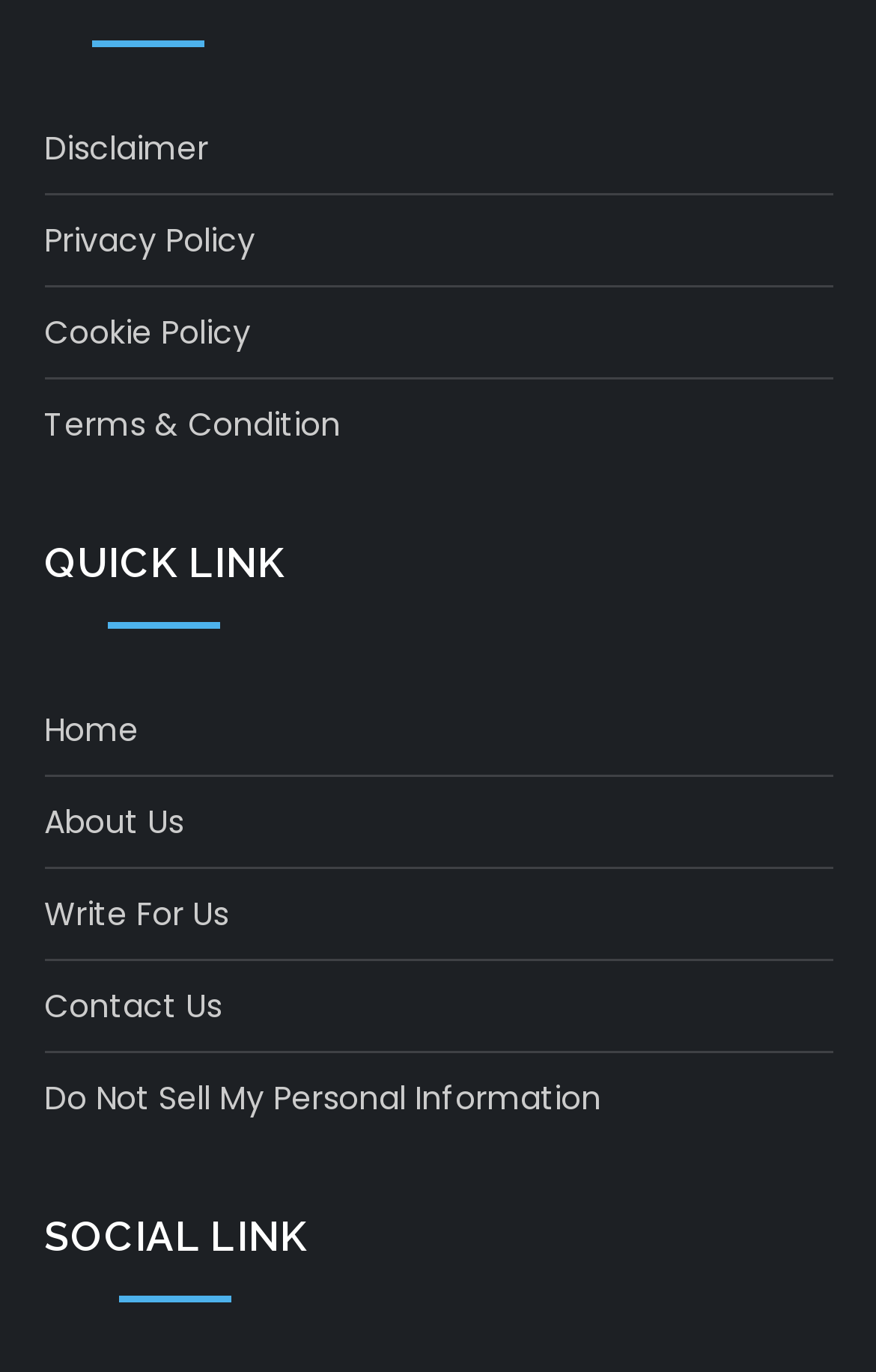How many policy-related links are on the webpage?
Refer to the image and offer an in-depth and detailed answer to the question.

I counted the policy-related links on the webpage, which are 'Disclaimer', 'Privacy Policy', and 'Cookie Policy'. There are 3 policy-related links in total.